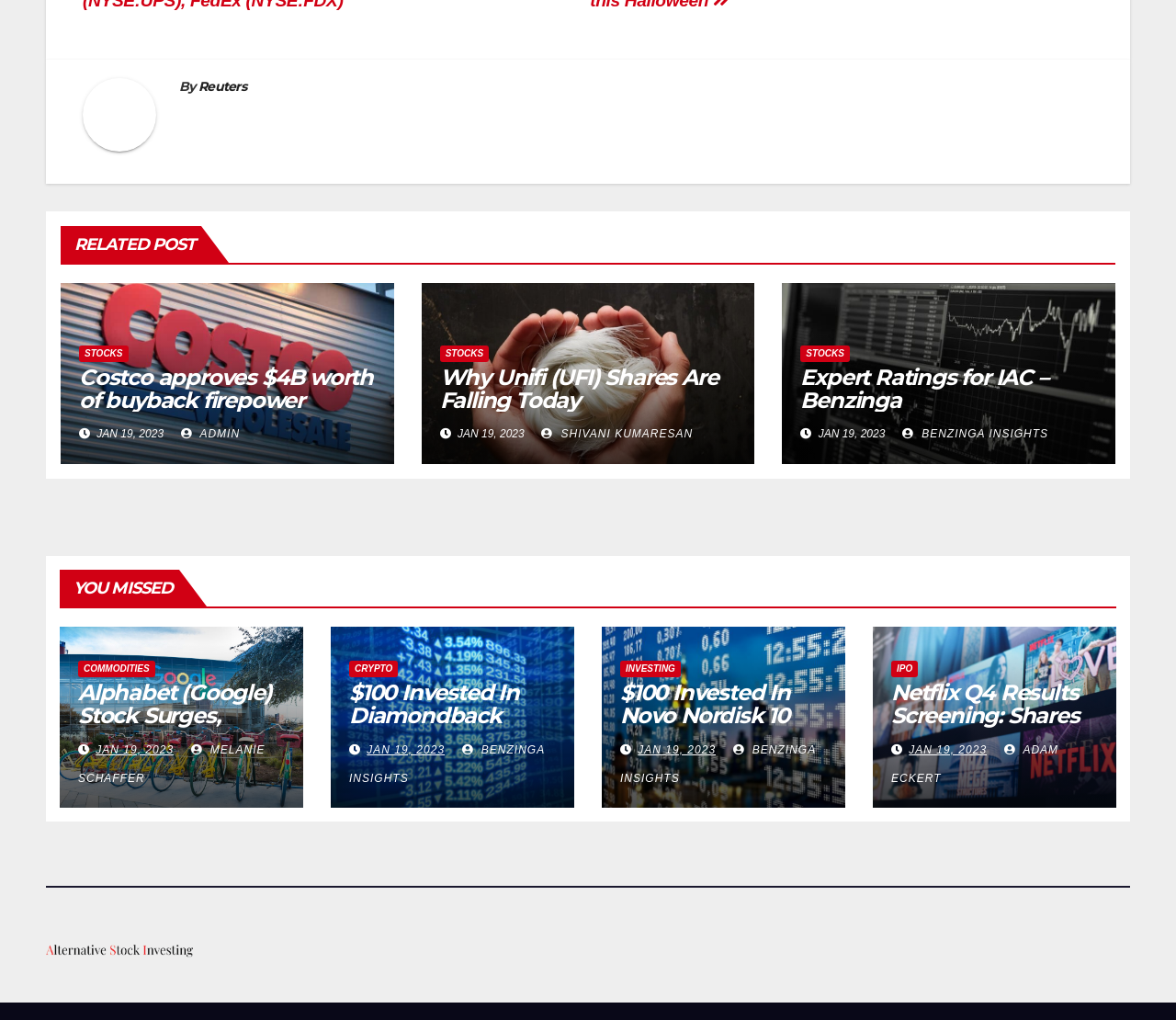Reply to the question below using a single word or brief phrase:
What is the category of the article 'Why Unifi (UFI) Shares Are Falling Today'?

STOCKS